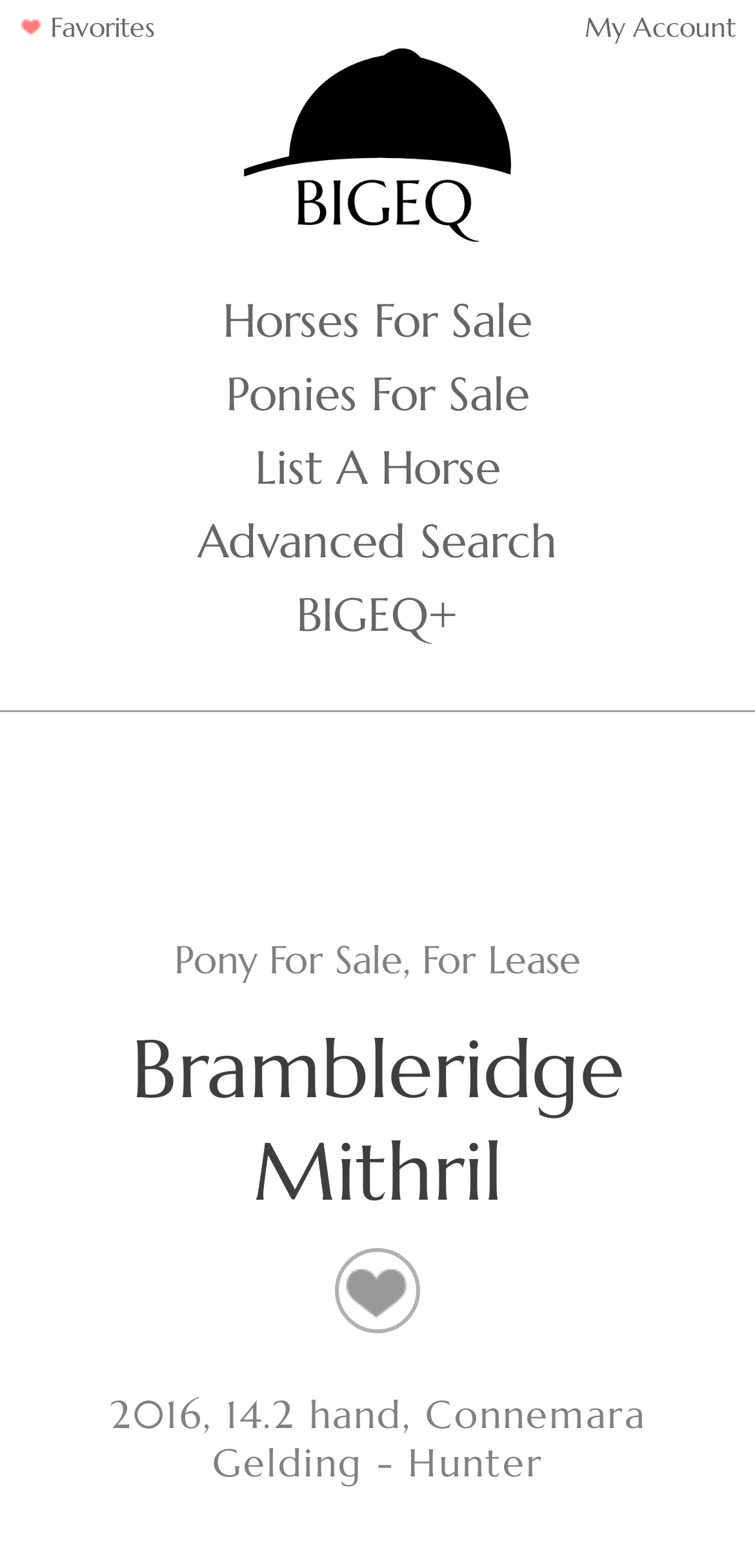Please identify the bounding box coordinates for the region that you need to click to follow this instruction: "Check favorites".

[0.026, 0.006, 0.205, 0.028]